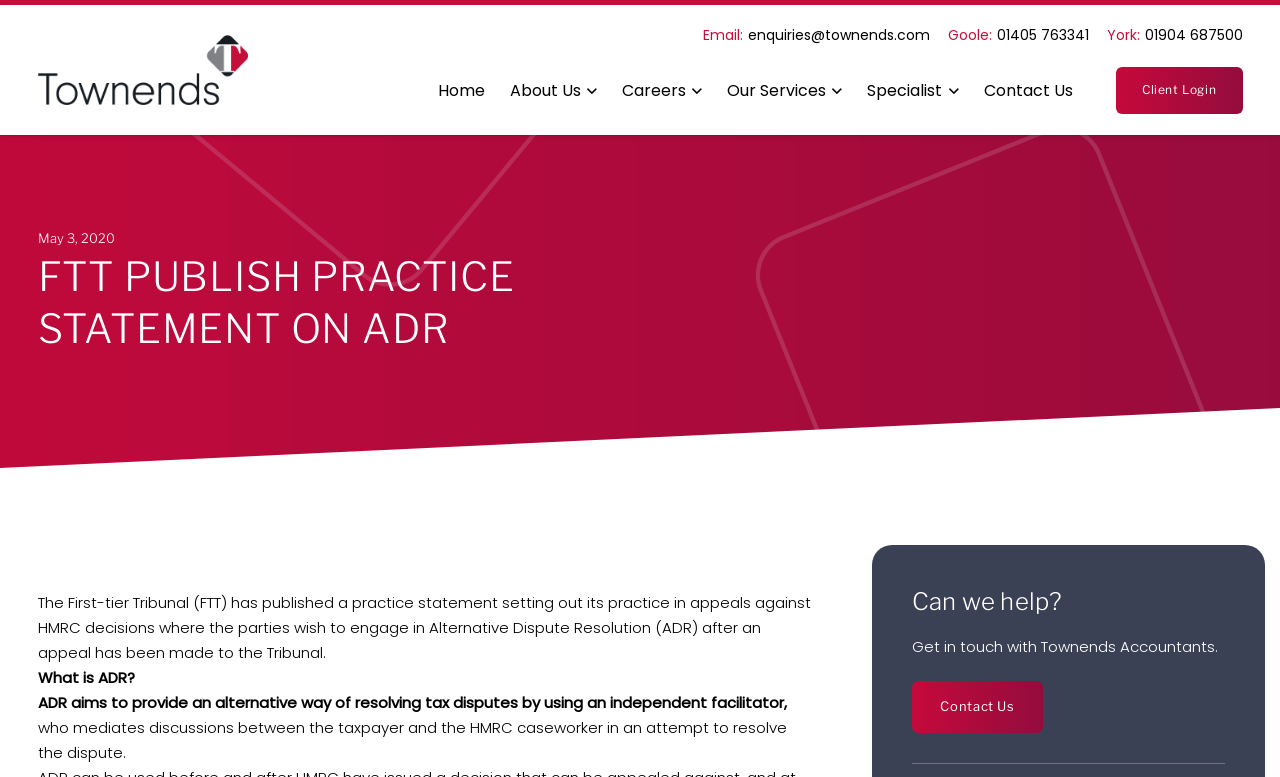Please identify the bounding box coordinates of the region to click in order to complete the task: "Click the 'About Us' link". The coordinates must be four float numbers between 0 and 1, specified as [left, top, right, bottom].

[0.398, 0.084, 0.486, 0.149]